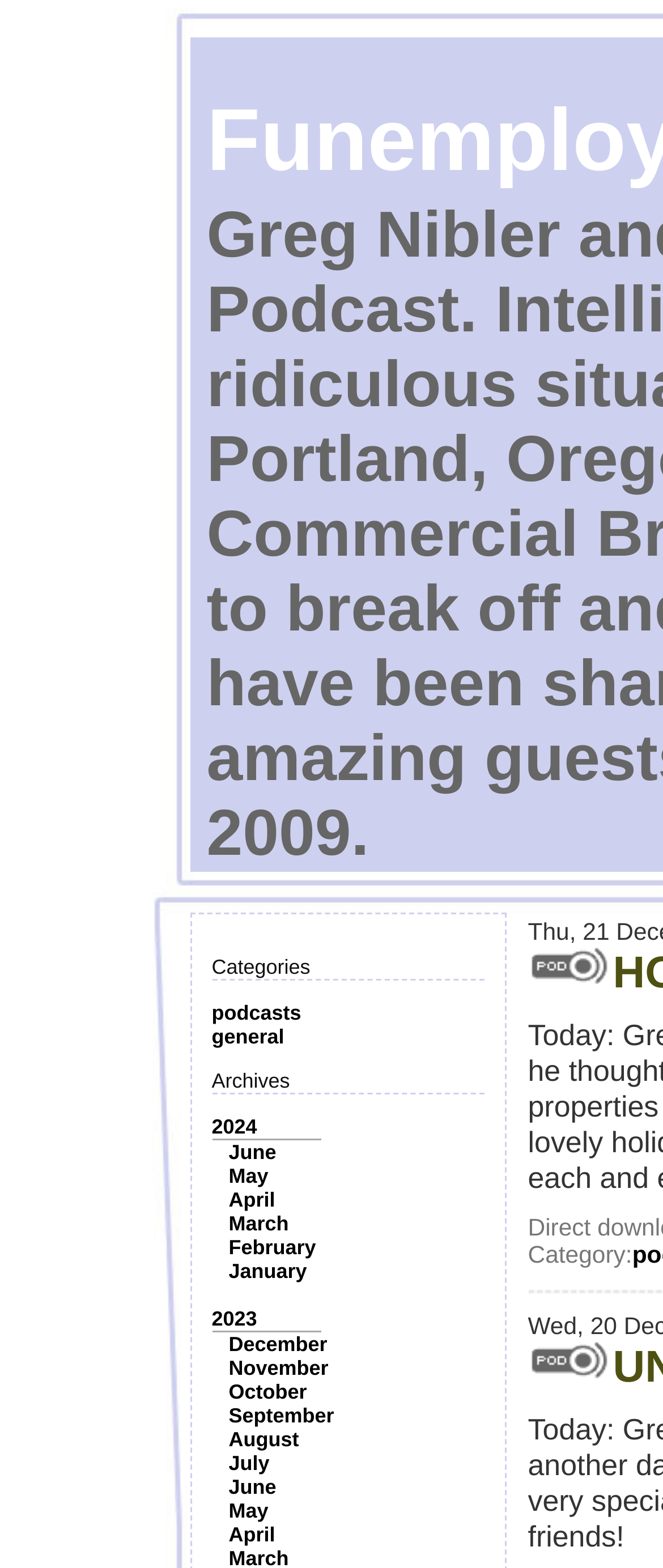How many months are listed under 2024?
Refer to the image and provide a one-word or short phrase answer.

6